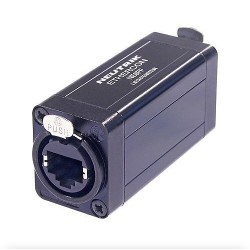Please provide a one-word or phrase answer to the question: 
What is the price of the Neutrik NE8FF Ethercon Joiner?

$34.99